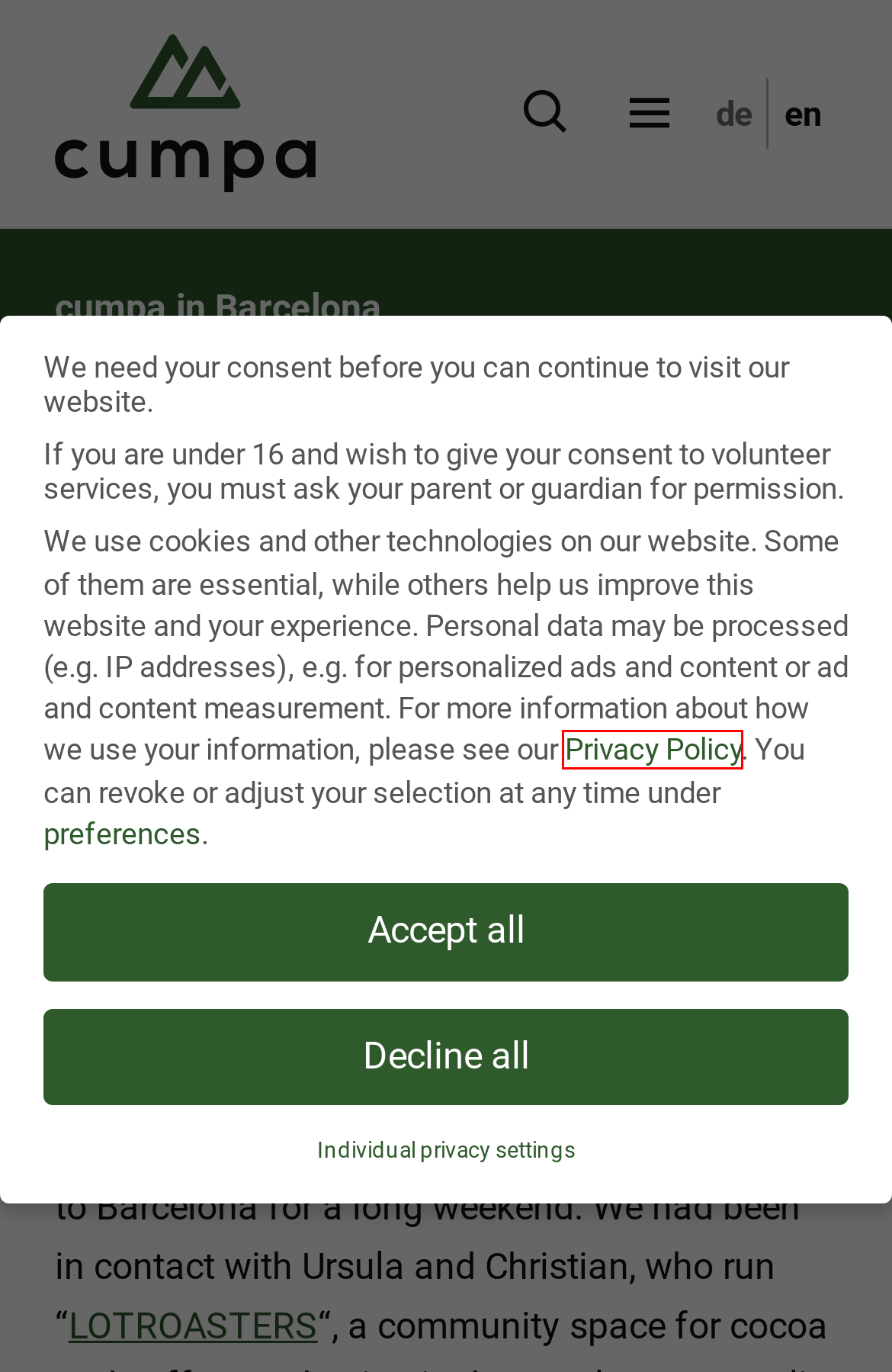Examine the screenshot of a webpage with a red bounding box around a UI element. Select the most accurate webpage description that corresponds to the new page after clicking the highlighted element. Here are the choices:
A. LOT Roasters / chocolate Lab - Specialty coffee Barcelona
B. Behind the Beans: Lukas Harbig, co-founder of cumpa » cumpa
C. Recap 2023 » cumpa
D. IWCA
E. Start » cumpa
F. Contact » cumpa
G. Privacy Policy » cumpa
H. Newsletter » cumpa

G